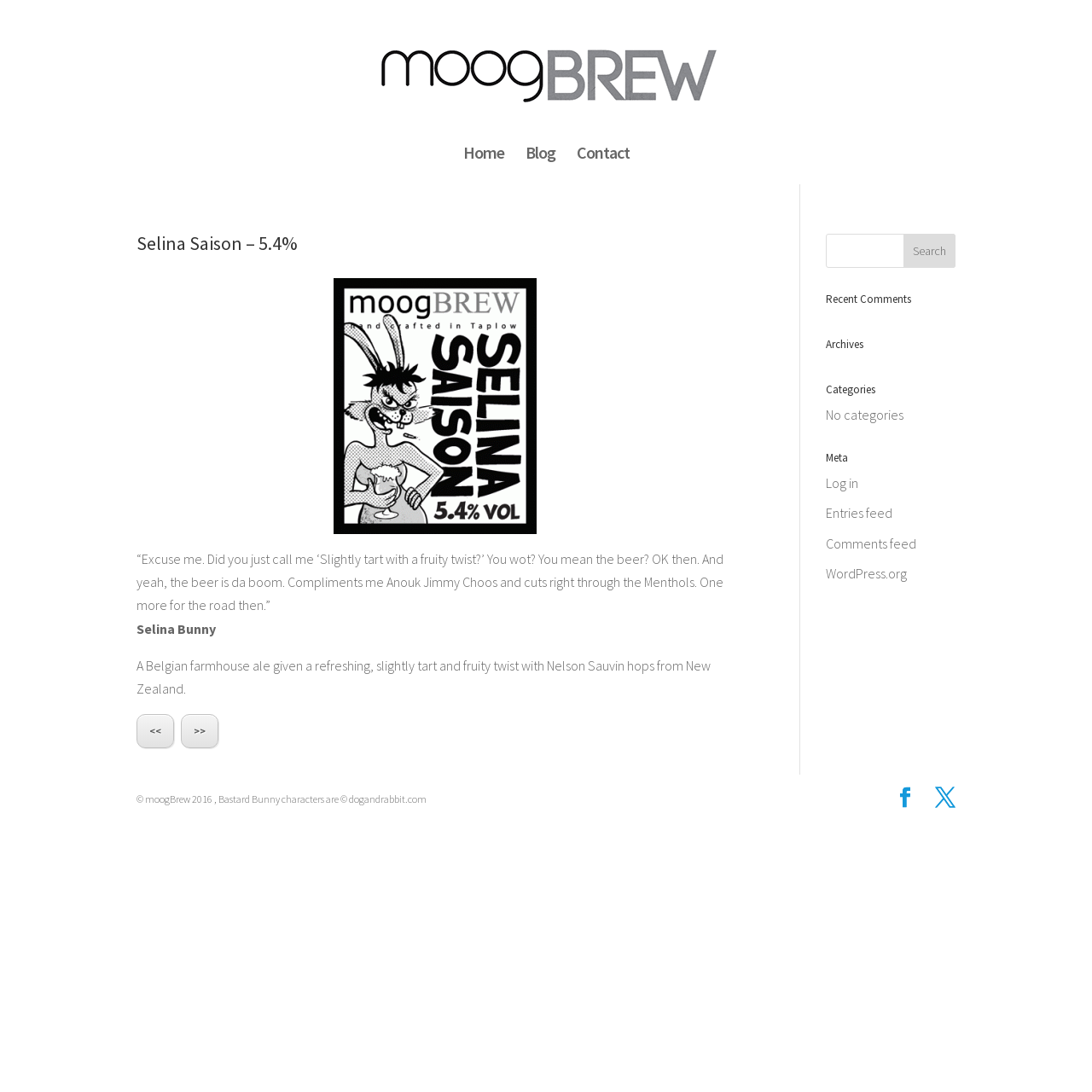Please locate the bounding box coordinates of the element that needs to be clicked to achieve the following instruction: "Log in to the website". The coordinates should be four float numbers between 0 and 1, i.e., [left, top, right, bottom].

[0.756, 0.435, 0.786, 0.45]